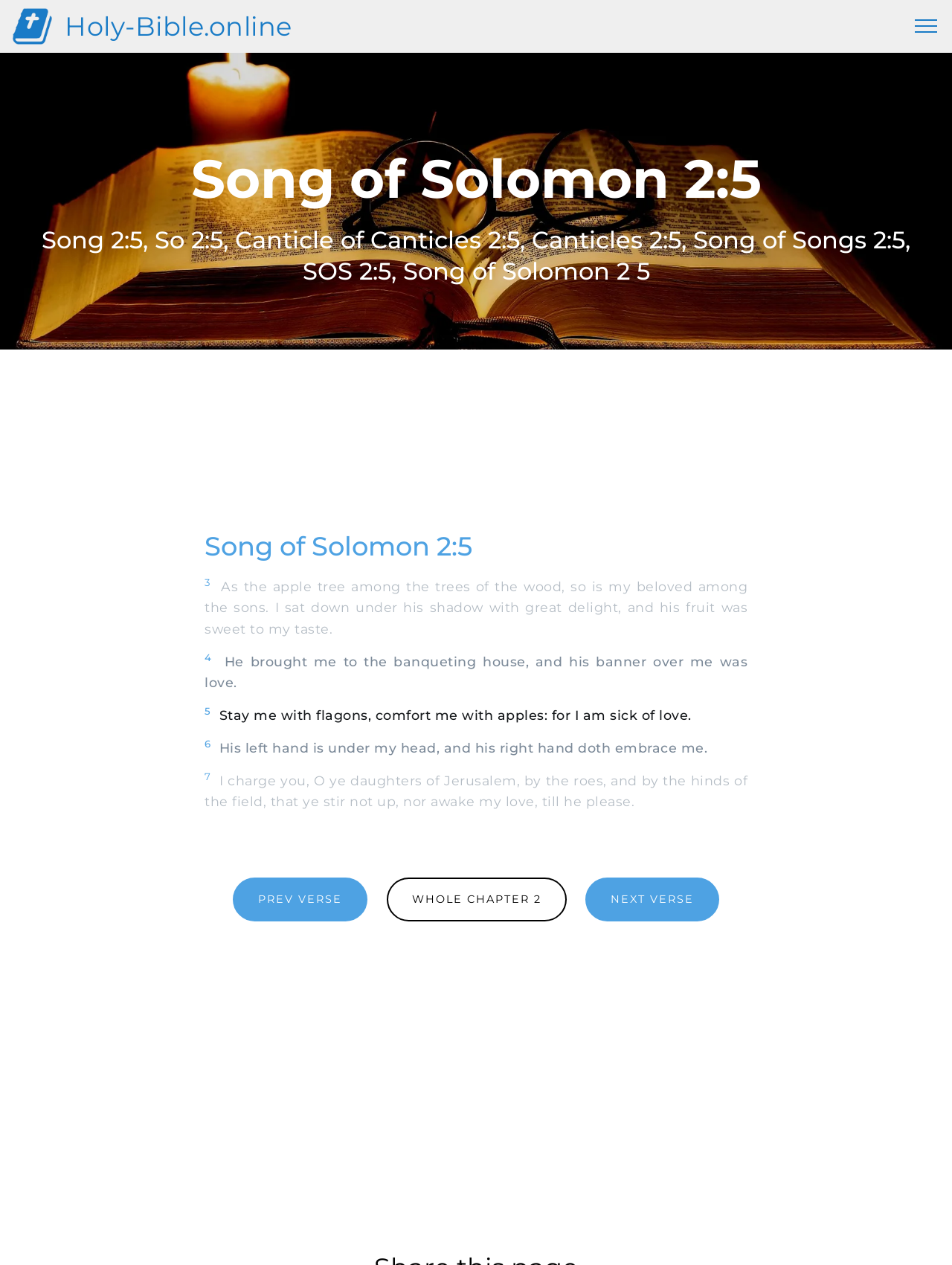What is the speaker's emotional state?
Using the image, give a concise answer in the form of a single word or short phrase.

Sick of love